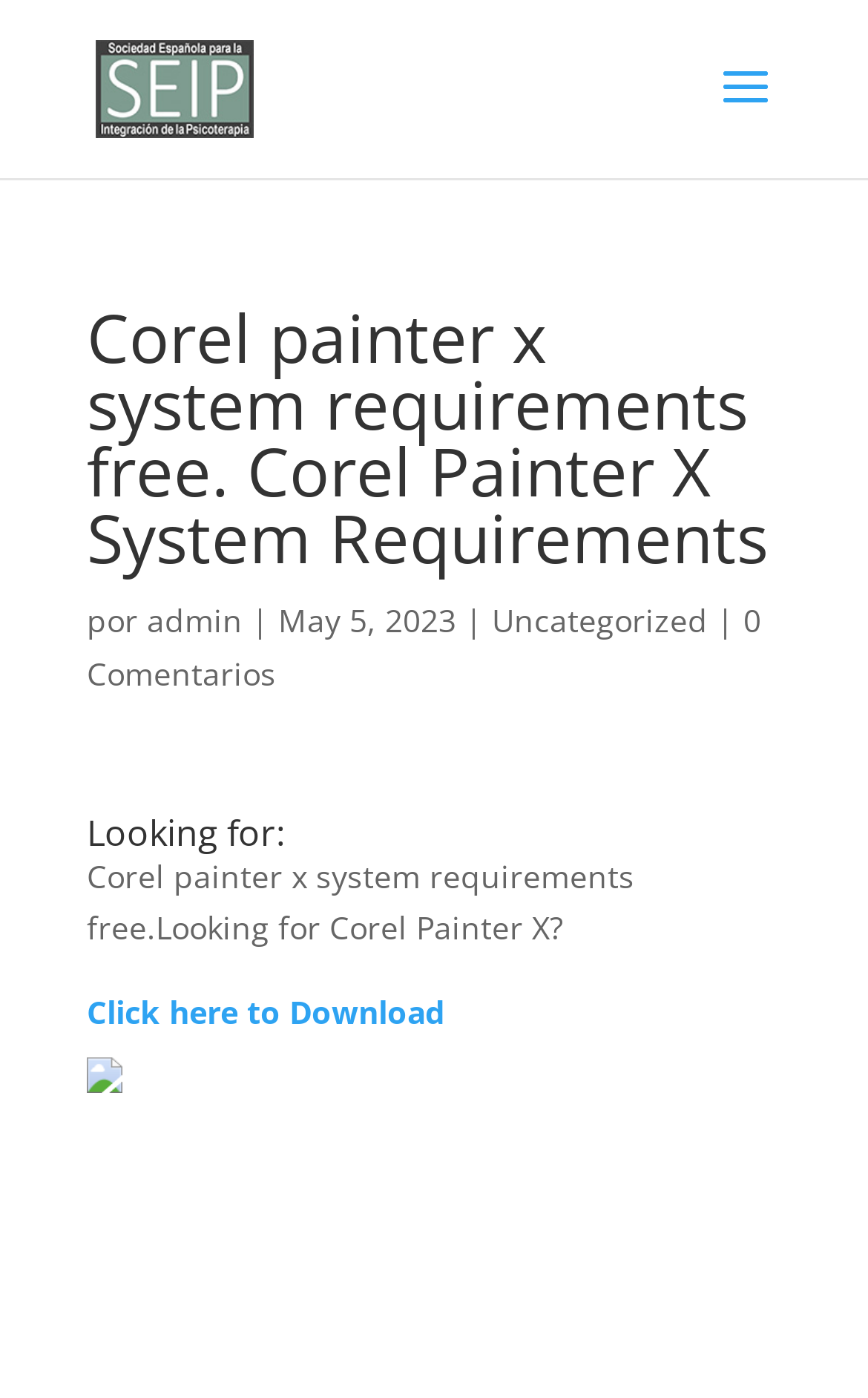What is the category of the post?
Refer to the image and provide a one-word or short phrase answer.

Uncategorized